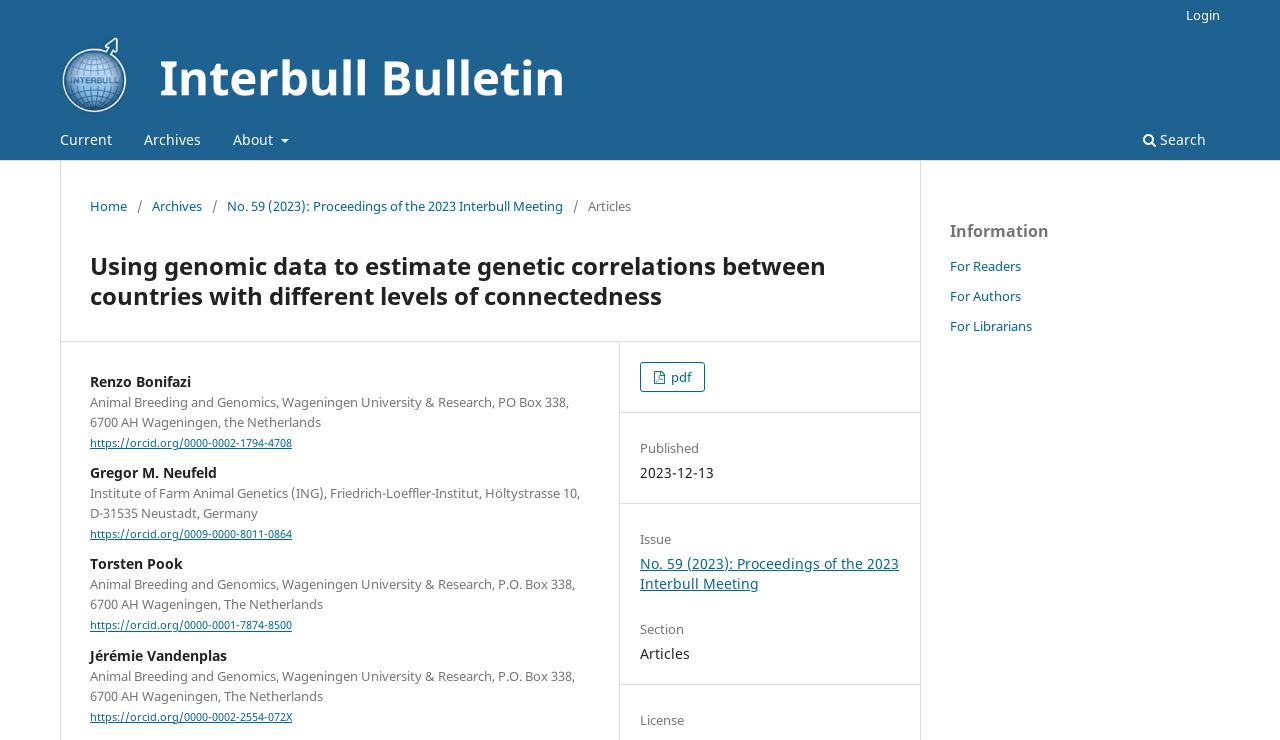Offer a detailed account of what is visible on the webpage.

The webpage appears to be an article page from the Interbull Bulletin, a scientific journal. At the top, there is a navigation menu with links to "Current", "Archives", "About", and "Search". To the right of the navigation menu, there is a login link. Below the navigation menu, there is a secondary navigation menu showing the current location, with links to "Home", "Archives", and the current article.

The main content of the page is an article titled "Using genomic data to estimate genetic correlations between countries with different levels of connectedness". The article has four authors, Renzo Bonifazi, Gregor M. Neufeld, Torsten Pook, and Jérémie Vandenplas, with their affiliations and ORCID links listed below their names.

To the right of the article, there is a sidebar with a heading "Information" and links to "For Readers", "For Authors", and "For Librarians". Below the article, there are links to download the article in PDF format, and information about the publication, including the issue number, publication date, and license information.

There are no images on the page, but there is an icon next to the "Search" link and a PDF icon next to the download link. The overall layout is organized, with clear headings and concise text.